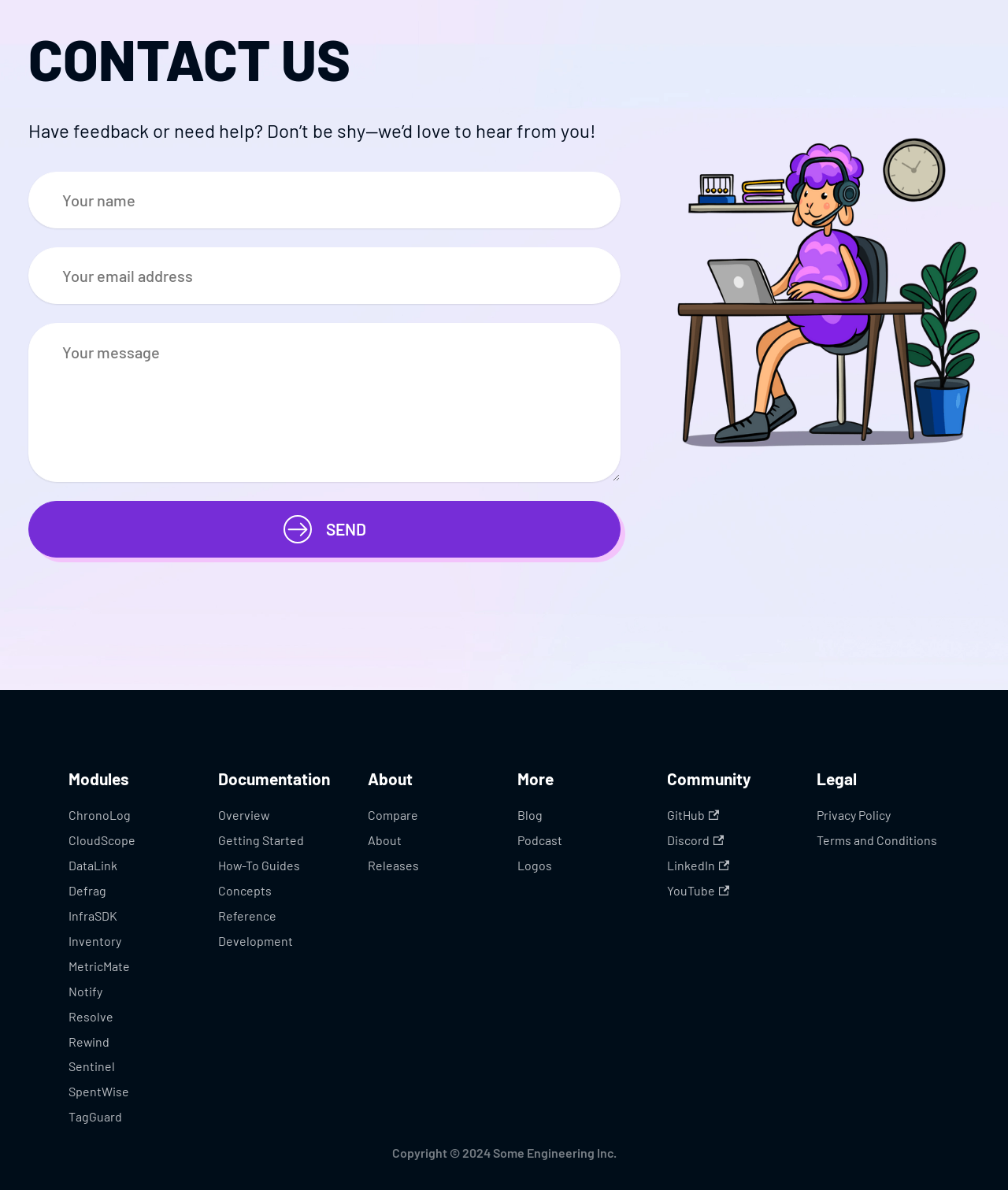Please identify the bounding box coordinates of the clickable area that will fulfill the following instruction: "Visit the ChronoLog page". The coordinates should be in the format of four float numbers between 0 and 1, i.e., [left, top, right, bottom].

[0.068, 0.679, 0.13, 0.691]